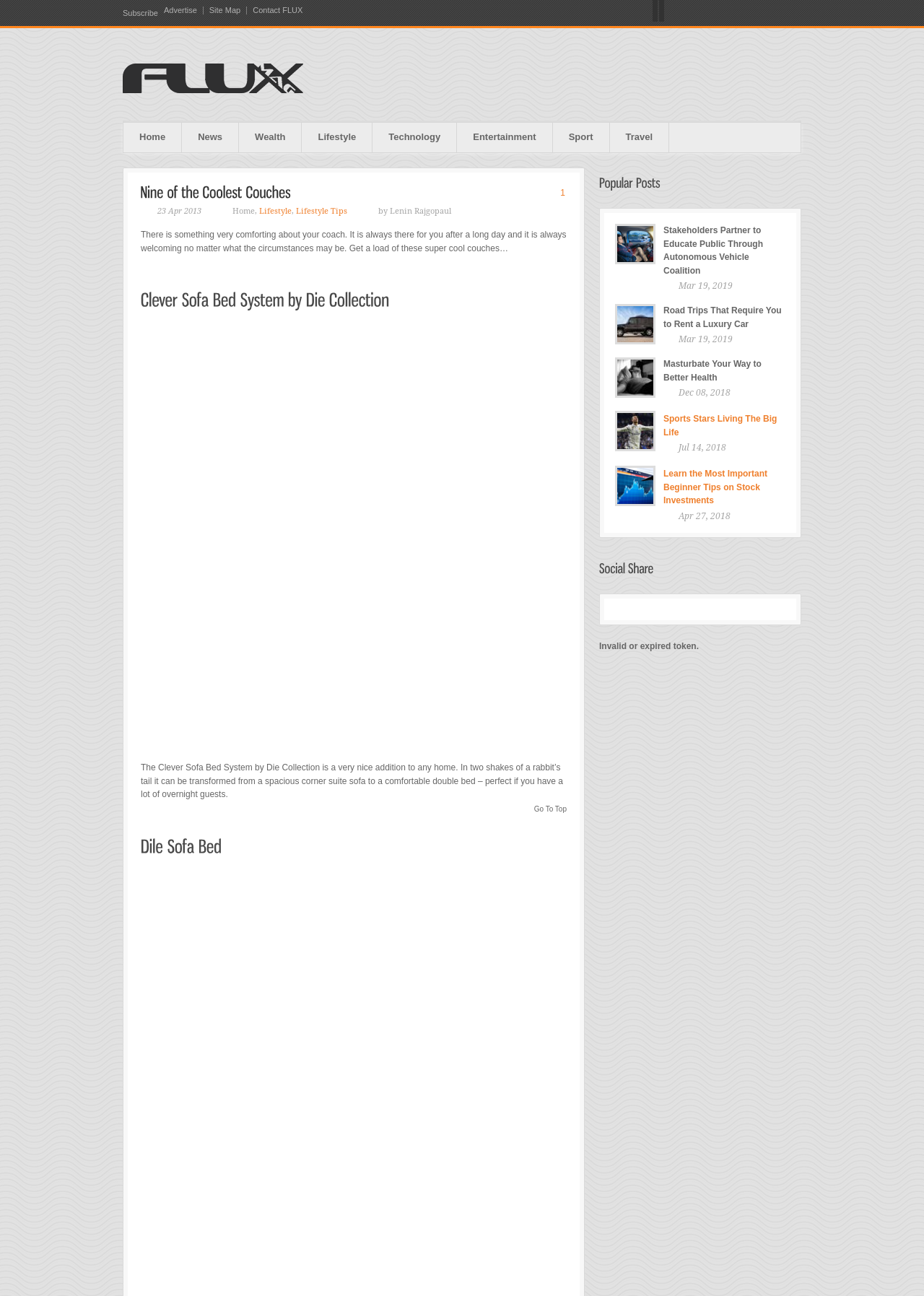Identify the bounding box coordinates of the area that should be clicked in order to complete the given instruction: "Visit the 'Home' page". The bounding box coordinates should be four float numbers between 0 and 1, i.e., [left, top, right, bottom].

[0.134, 0.094, 0.197, 0.117]